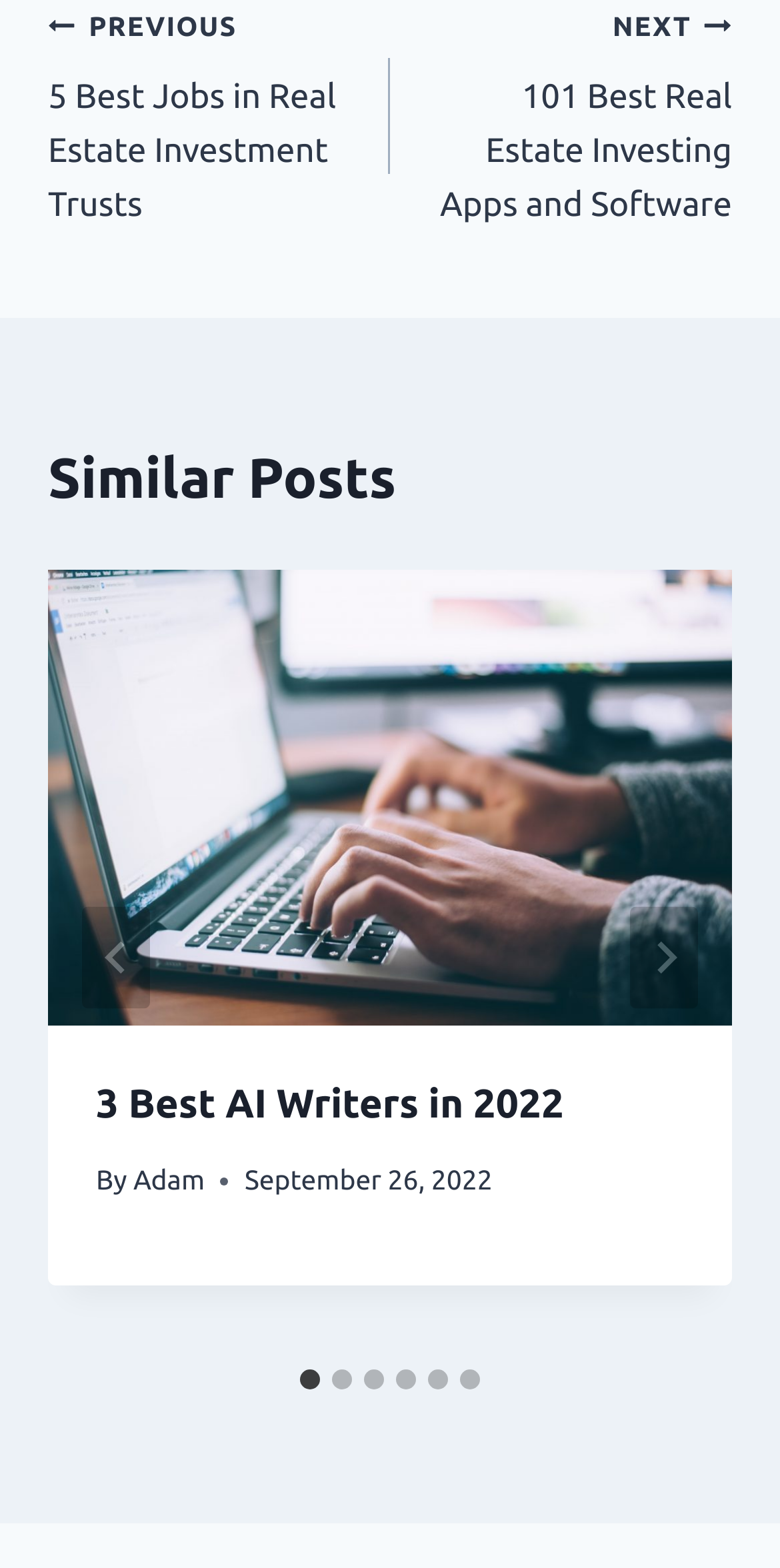What is the title of the first article?
Provide a comprehensive and detailed answer to the question.

I found the first article element with the role 'article' and extracted the text from its child element with the role 'heading', which is '3 Best AI Writers in 2022'.